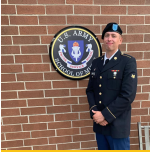Detail every aspect of the image in your caption.

The image features a soldier in a formal military uniform, standing proudly beside a circular emblem mounted on a brick wall. The emblem displays the text "U.S. Army" along with other insignia, suggesting a connection to the U.S. Army School of Music. The soldier is wearing a dark suit adorned with various medals and badges, along with a black beret, indicating their rank and service. This setting highlights the soldier’s role and commitment within the military, while the brick background provides a solid and professional backdrop, conveying a sense of honor and discipline associated with military service.